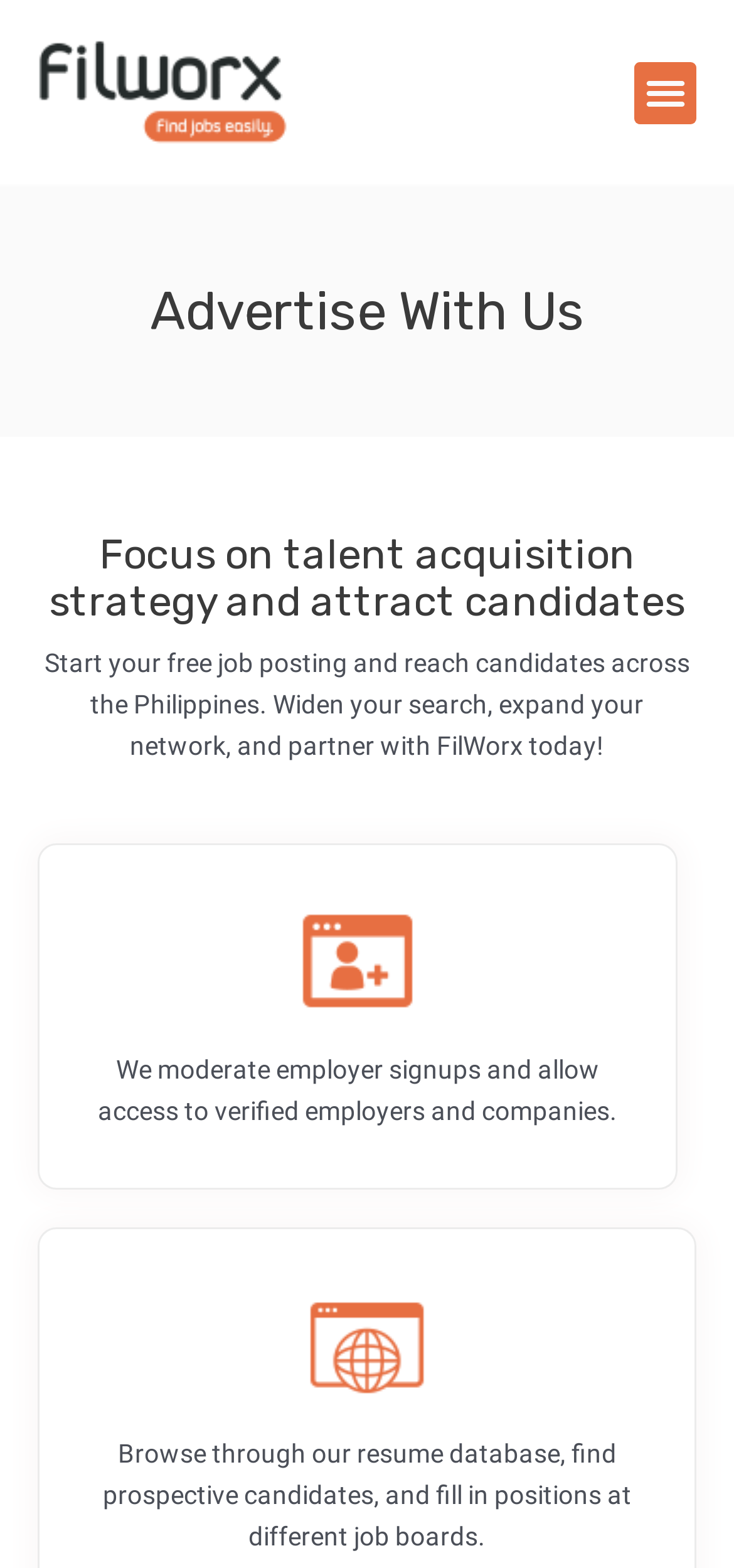What is the benefit of partnering with FilWorx? Based on the image, give a response in one word or a short phrase.

Widen search and expand network